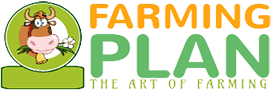What is the shape surrounding the cartoon cow?
Refer to the image and provide a one-word or short phrase answer.

green circle